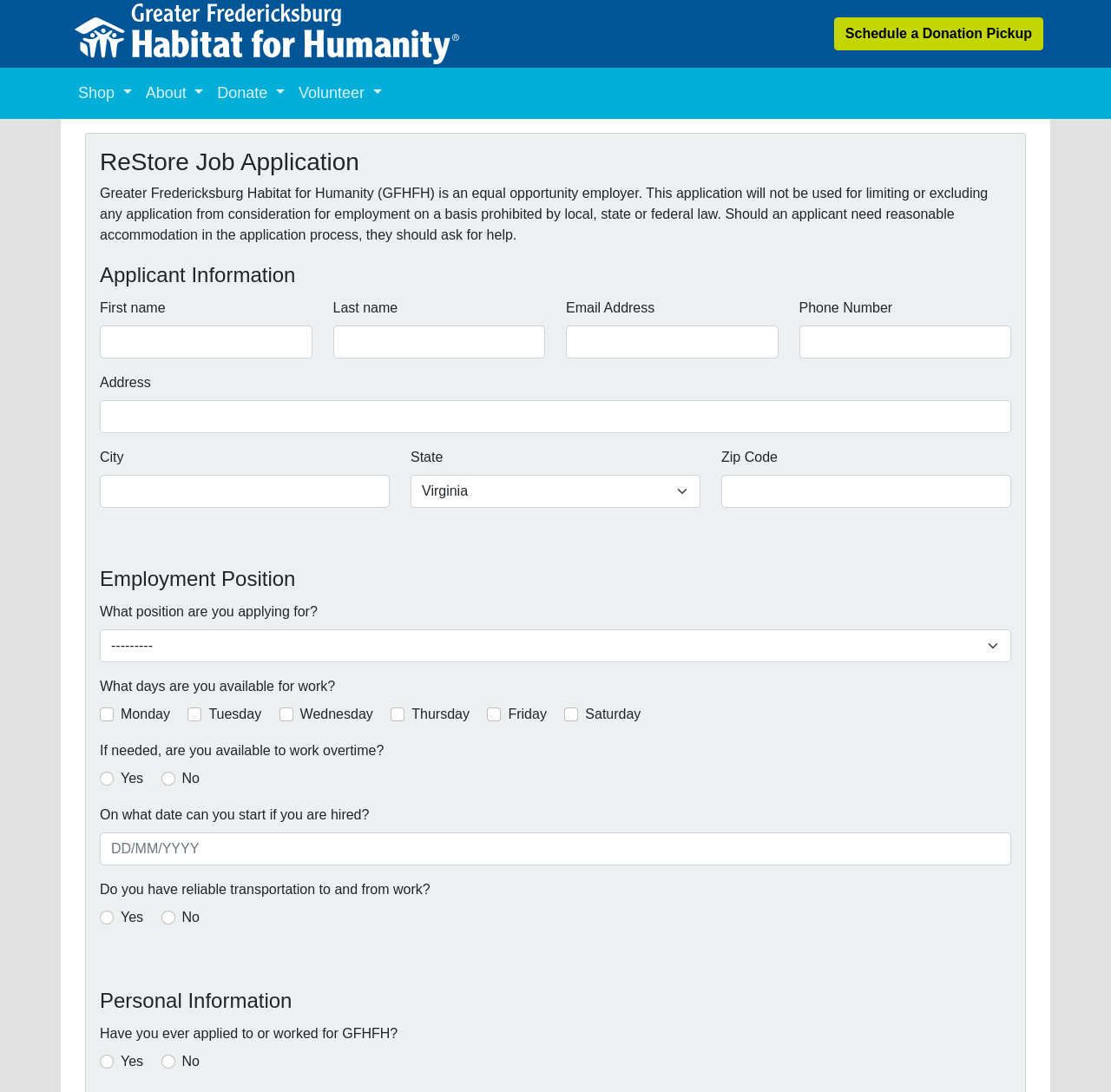Please identify the bounding box coordinates of the element I need to click to follow this instruction: "Choose a position to apply for".

[0.09, 0.576, 0.91, 0.607]